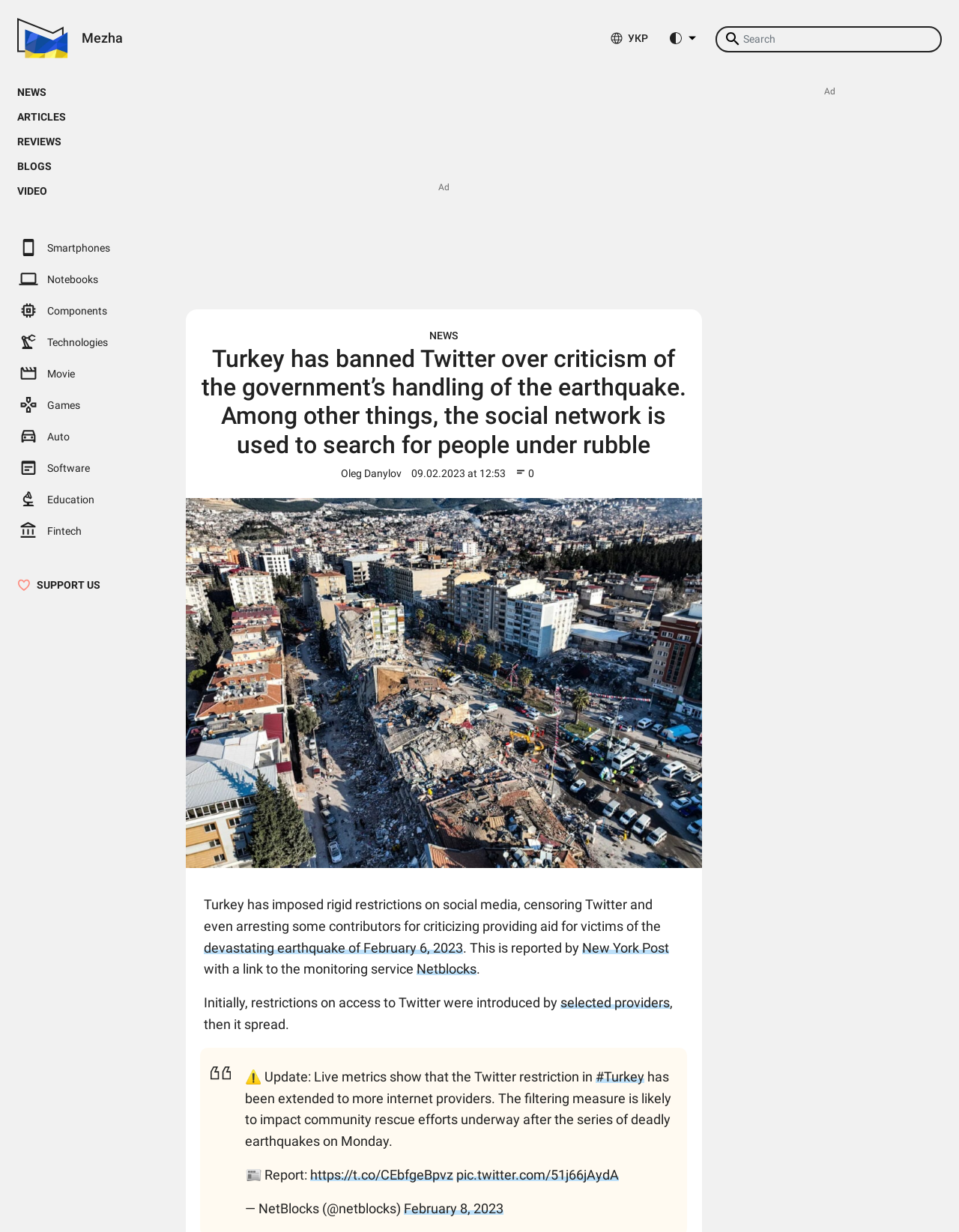Pinpoint the bounding box coordinates of the clickable area needed to execute the instruction: "Search for something". The coordinates should be specified as four float numbers between 0 and 1, i.e., [left, top, right, bottom].

[0.748, 0.022, 0.98, 0.041]